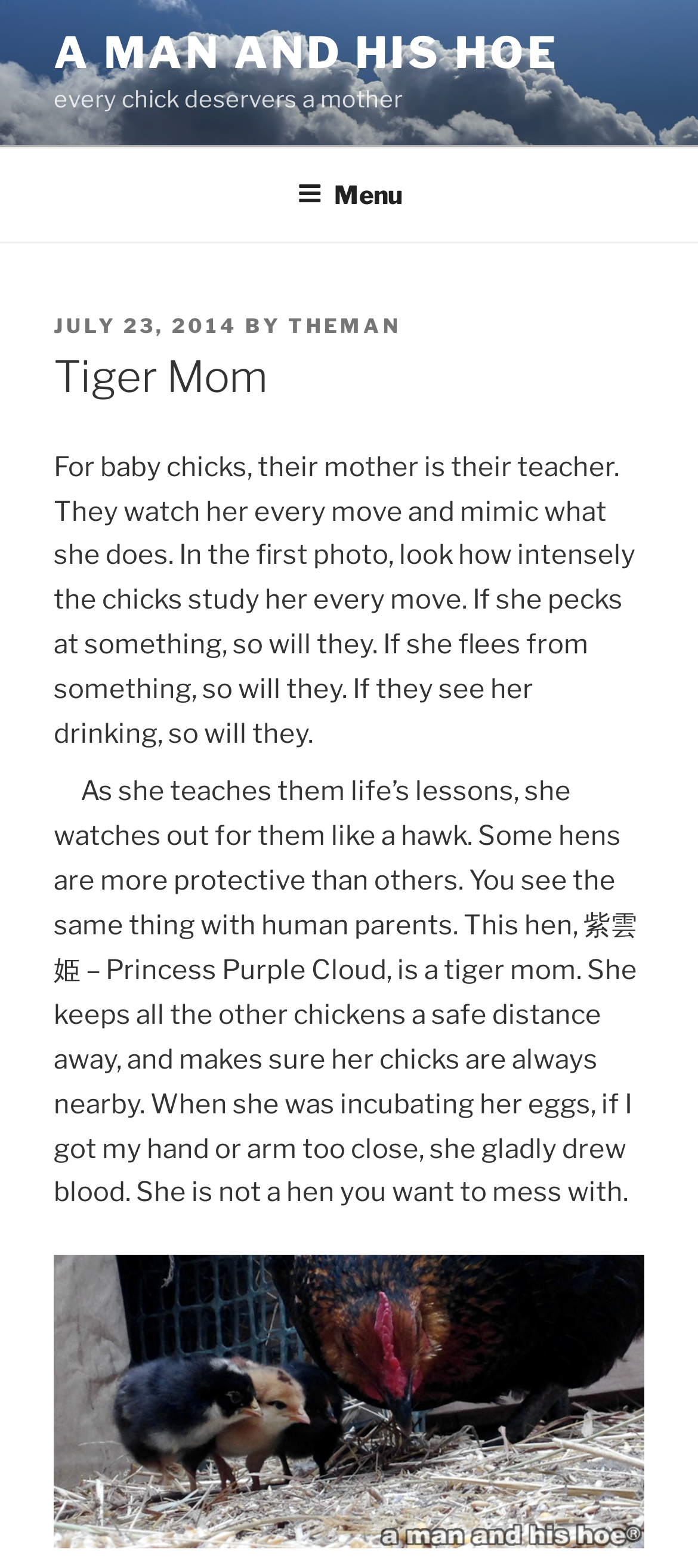Provide an in-depth caption for the contents of the webpage.

The webpage appears to be a blog post about a mother hen, referred to as a "Tiger Mom," and her chicks. At the top of the page, there is a large image taking up the full width, with a link to "A MAN AND HIS HOE" and a static text "every chick deservers a mother" positioned above it. 

Below the image, there is a navigation menu labeled "Top Menu" with a button to expand or collapse it. The menu contains a header section with a posted date, author, and title "Tiger Mom." 

The main content of the page is divided into two paragraphs of text, which describe the behavior of the mother hen and her chicks. The text explains how the chicks learn from their mother by mimicking her actions and how the mother hen protects them from harm. 

Below the text, there is another image, which appears to be a photo of the mother hen and her chicks face-to-face. The image takes up most of the width of the page and is positioned near the bottom.